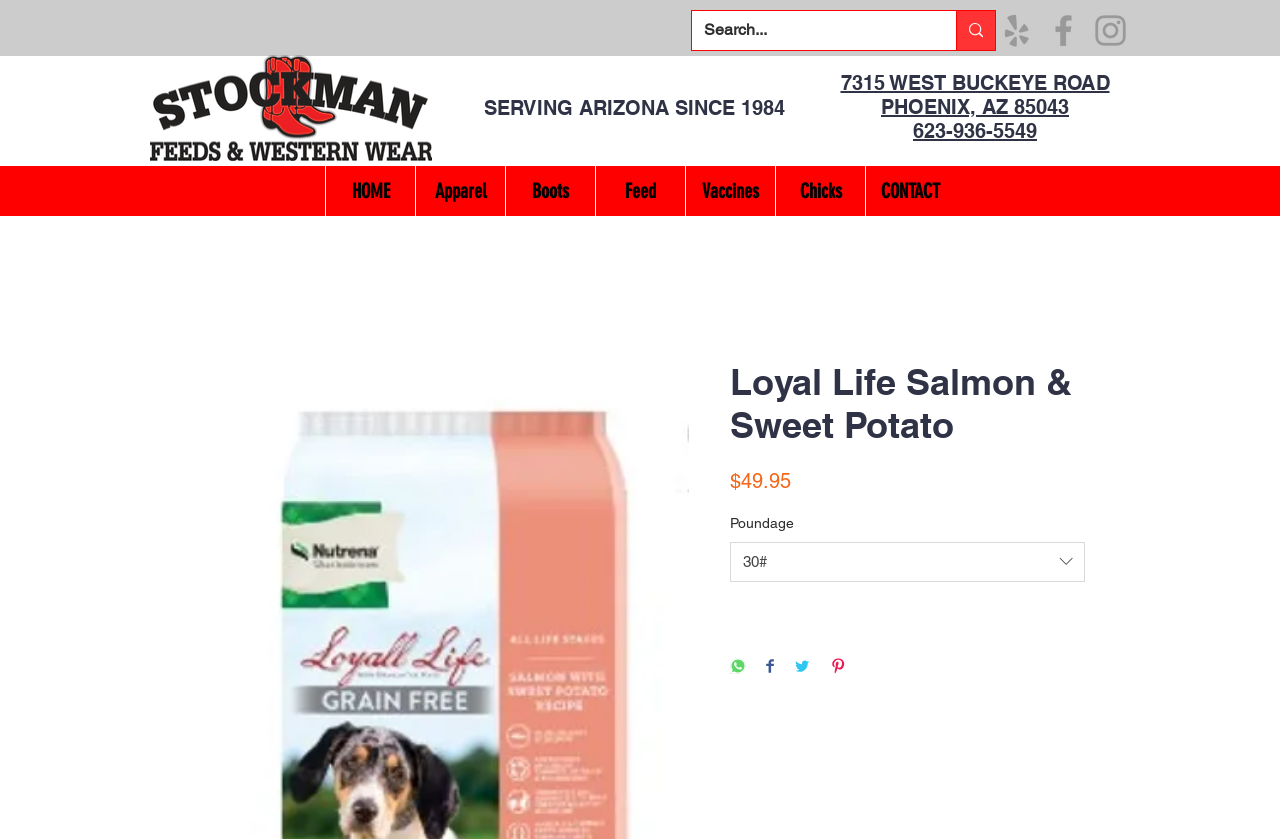Determine the bounding box coordinates of the element that should be clicked to execute the following command: "Visit Facebook page".

[0.815, 0.012, 0.847, 0.061]